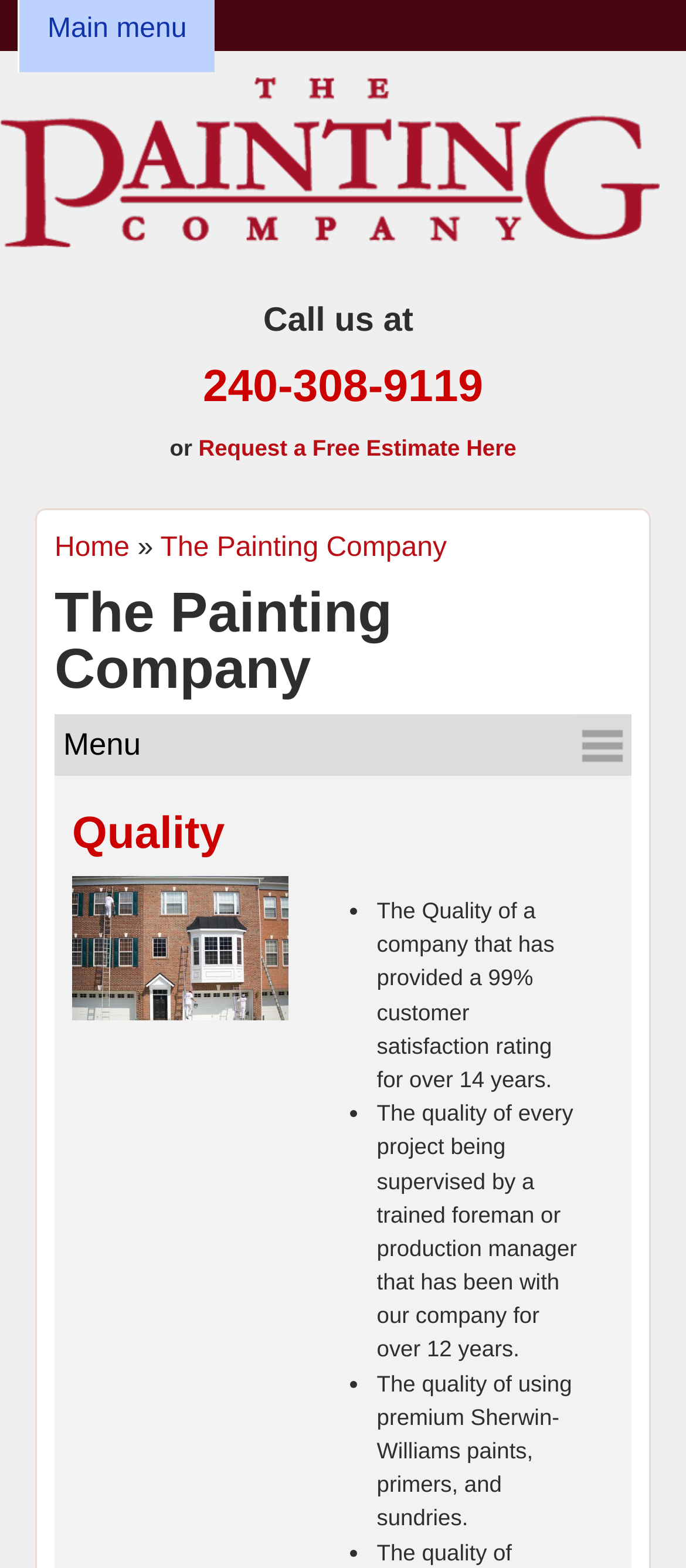Using floating point numbers between 0 and 1, provide the bounding box coordinates in the format (top-left x, top-left y, bottom-right x, bottom-right y). Locate the UI element described here: Skip to main content

[0.254, 0.0, 0.626, 0.001]